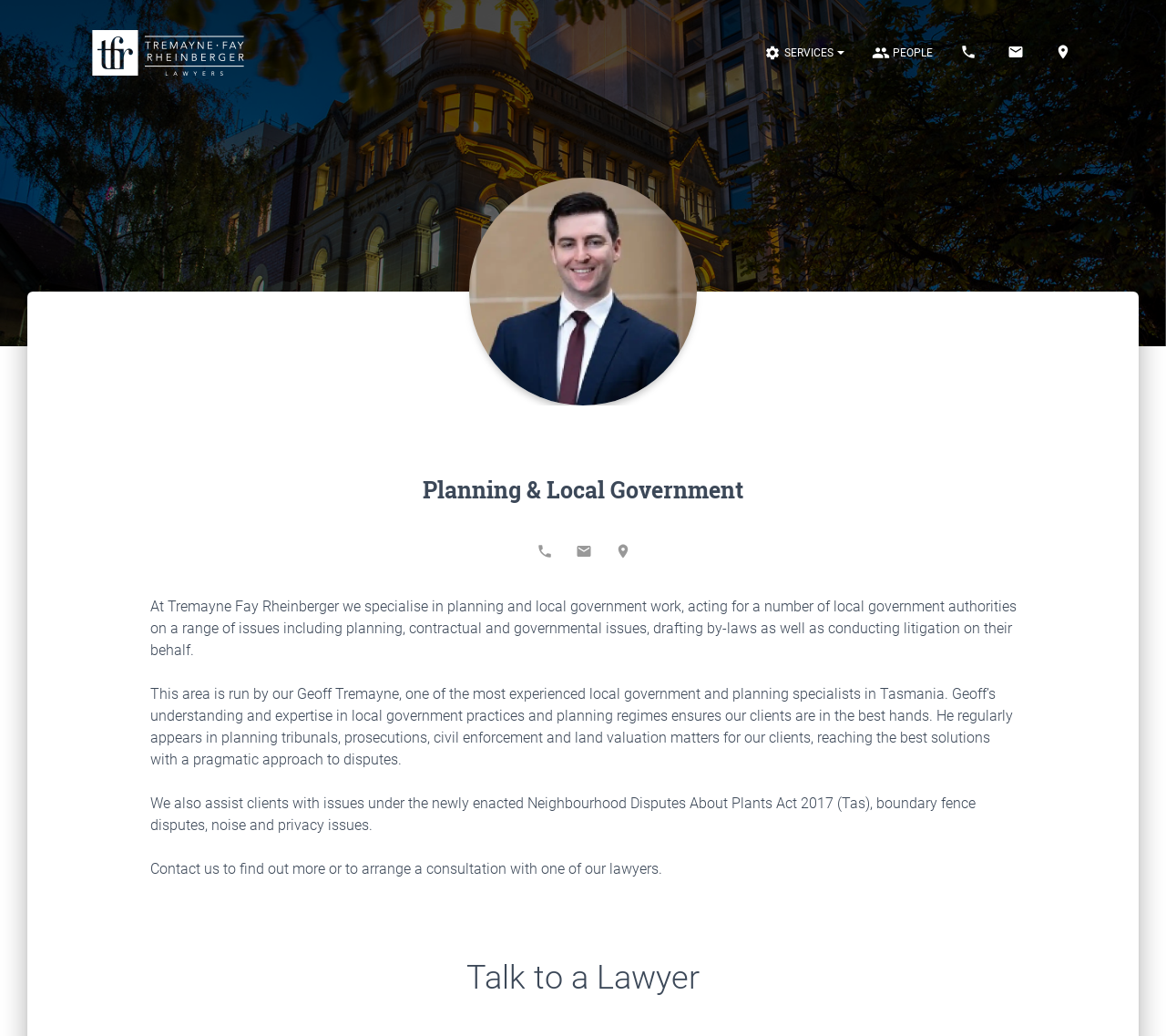What is the name of the act mentioned in the webpage?
Answer the question with as much detail as possible.

I found this answer by reading the StaticText element that mentions the act, which is specifically referred to as the Neighbourhood Disputes About Plants Act 2017 (Tas).